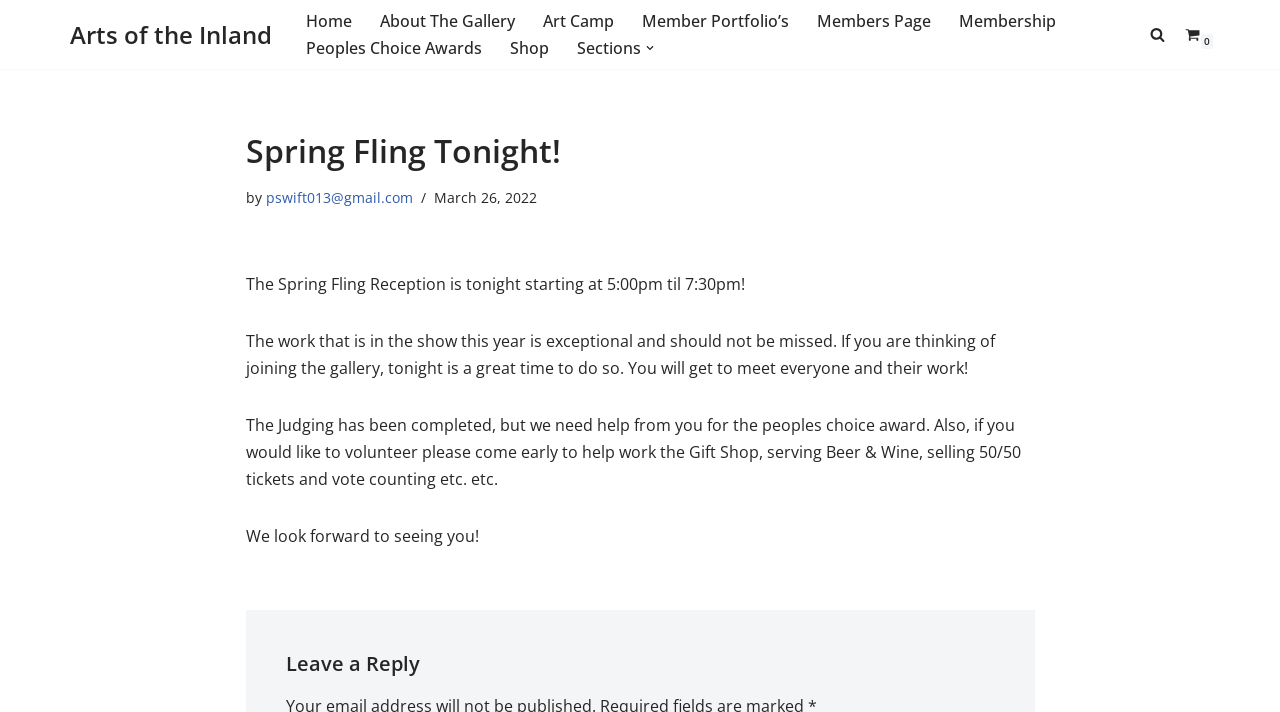Could you provide the bounding box coordinates for the portion of the screen to click to complete this instruction: "Search the website"?

[0.898, 0.038, 0.91, 0.059]